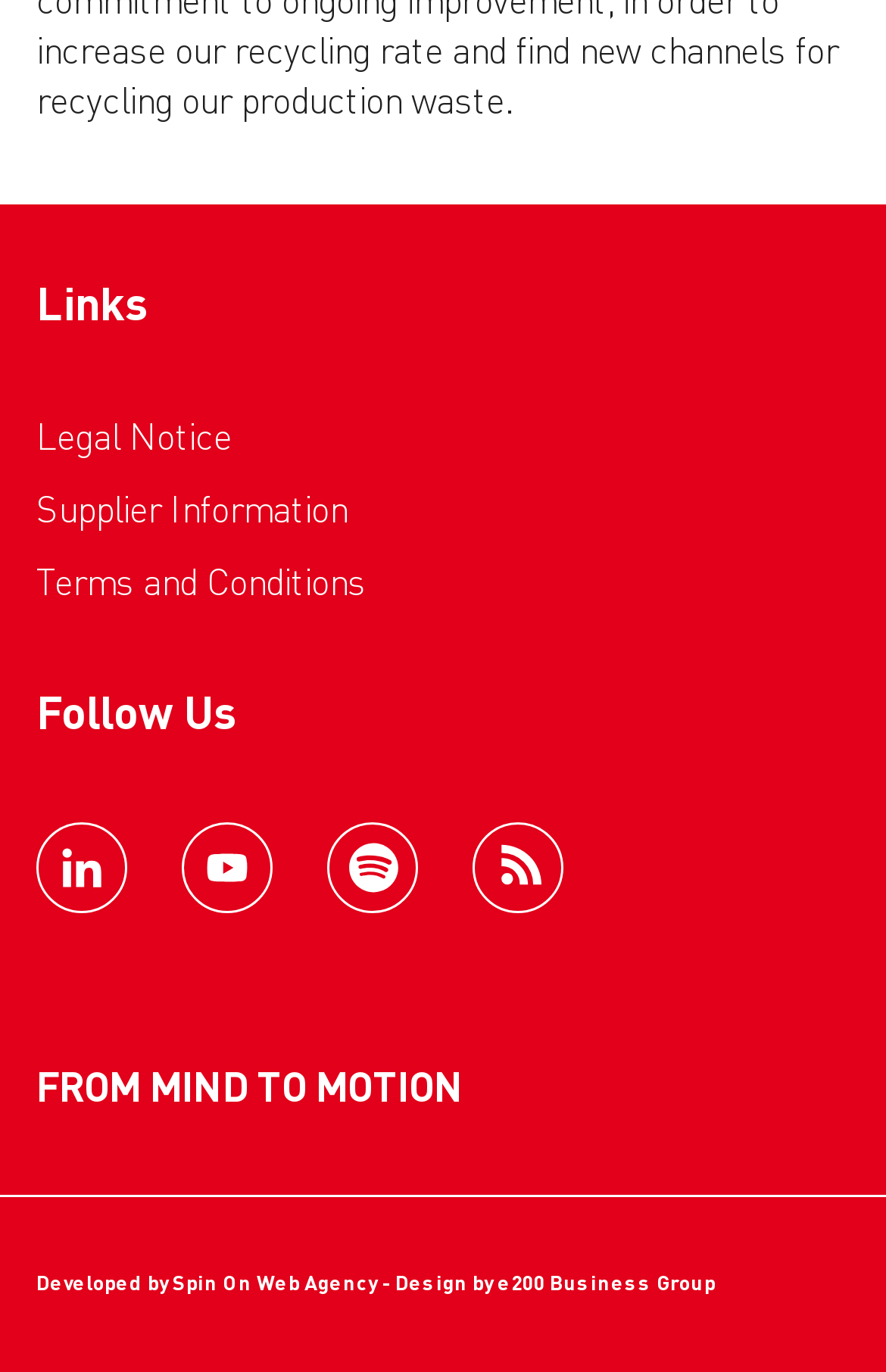Please identify the bounding box coordinates of the clickable element to fulfill the following instruction: "Scroll to the top of the page". The coordinates should be four float numbers between 0 and 1, i.e., [left, top, right, bottom].

None